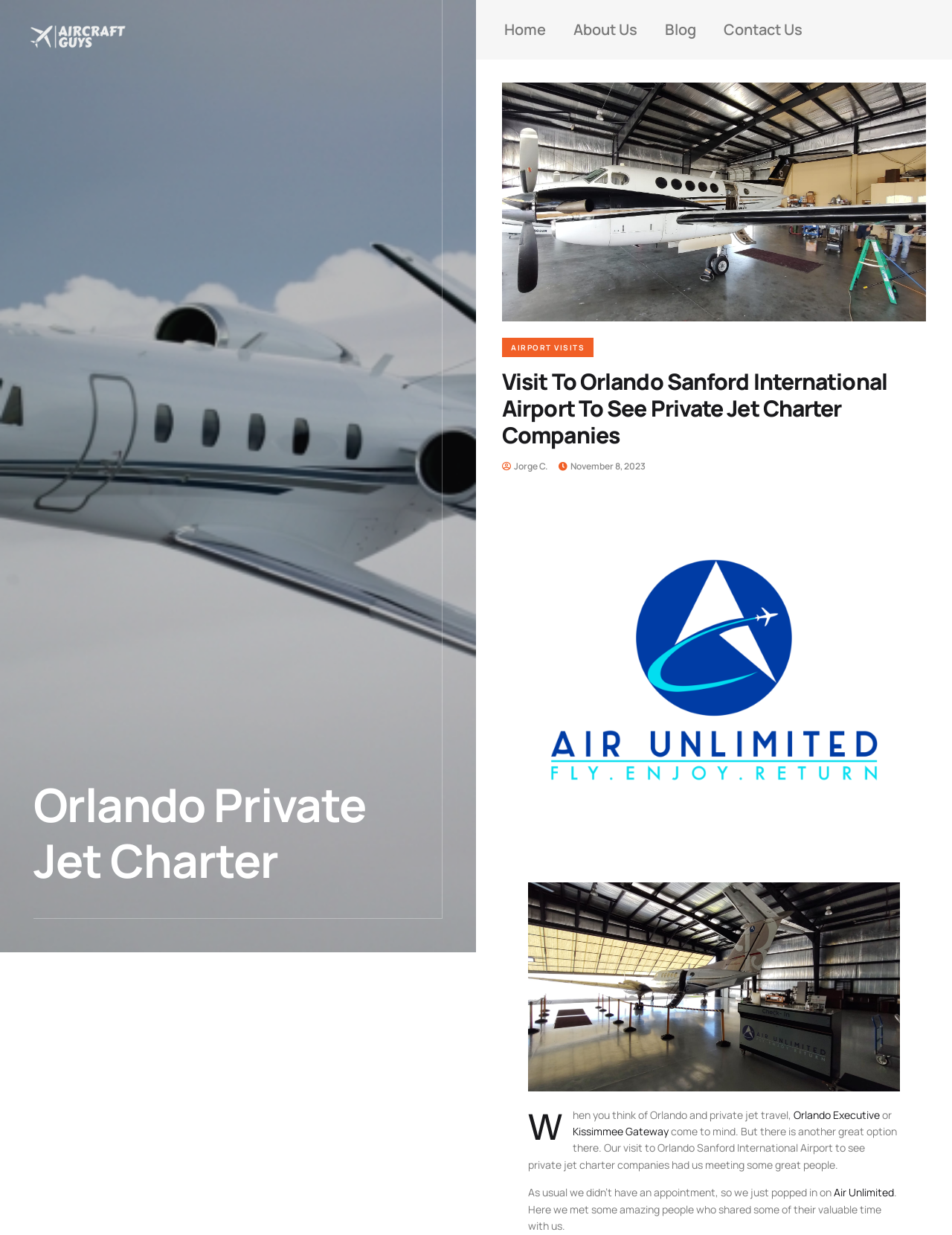Given the webpage screenshot and the description, determine the bounding box coordinates (top-left x, top-left y, bottom-right x, bottom-right y) that define the location of the UI element matching this description: November 8, 2023

[0.599, 0.372, 0.678, 0.382]